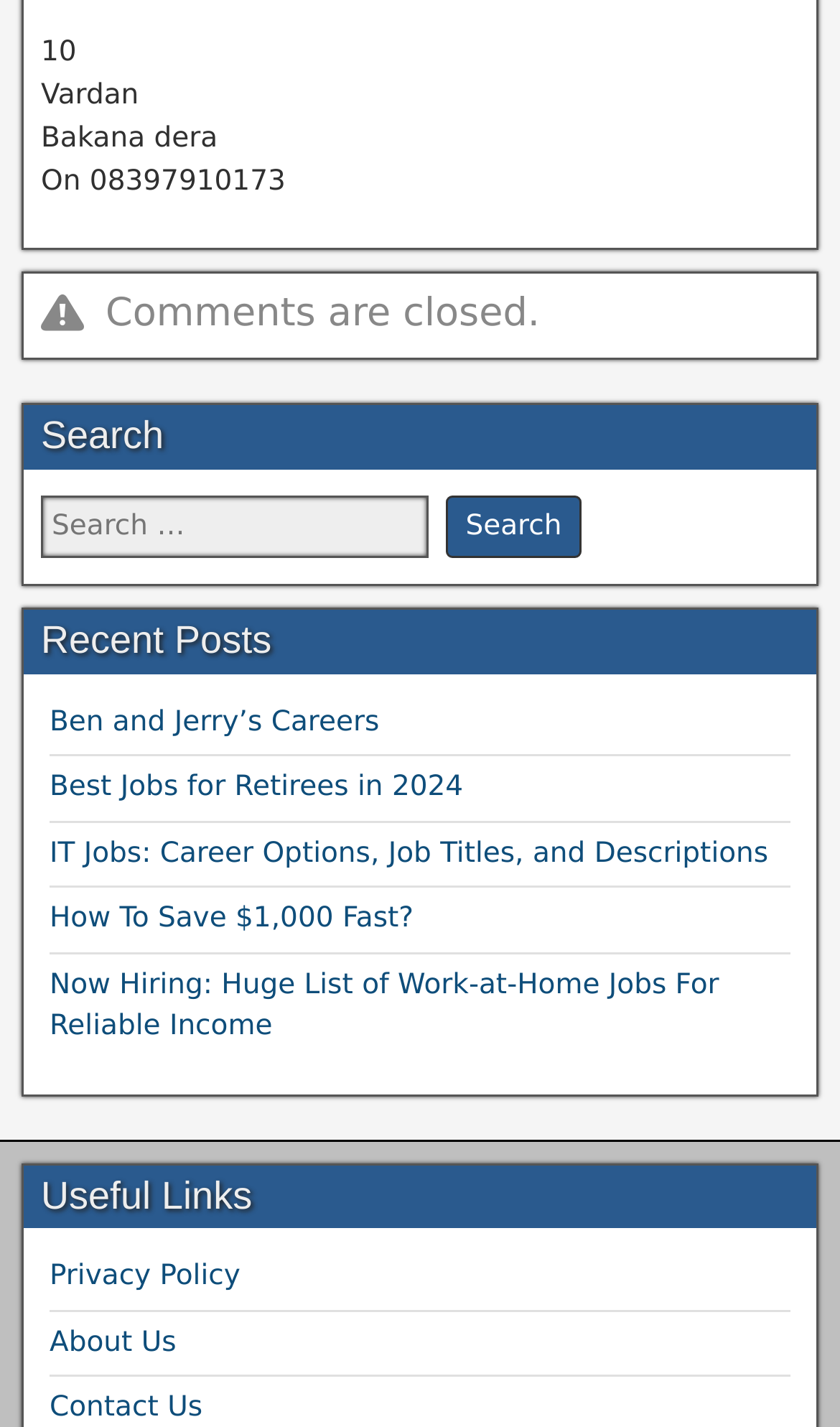Please respond to the question with a concise word or phrase:
How many links are under 'Recent Posts'?

5